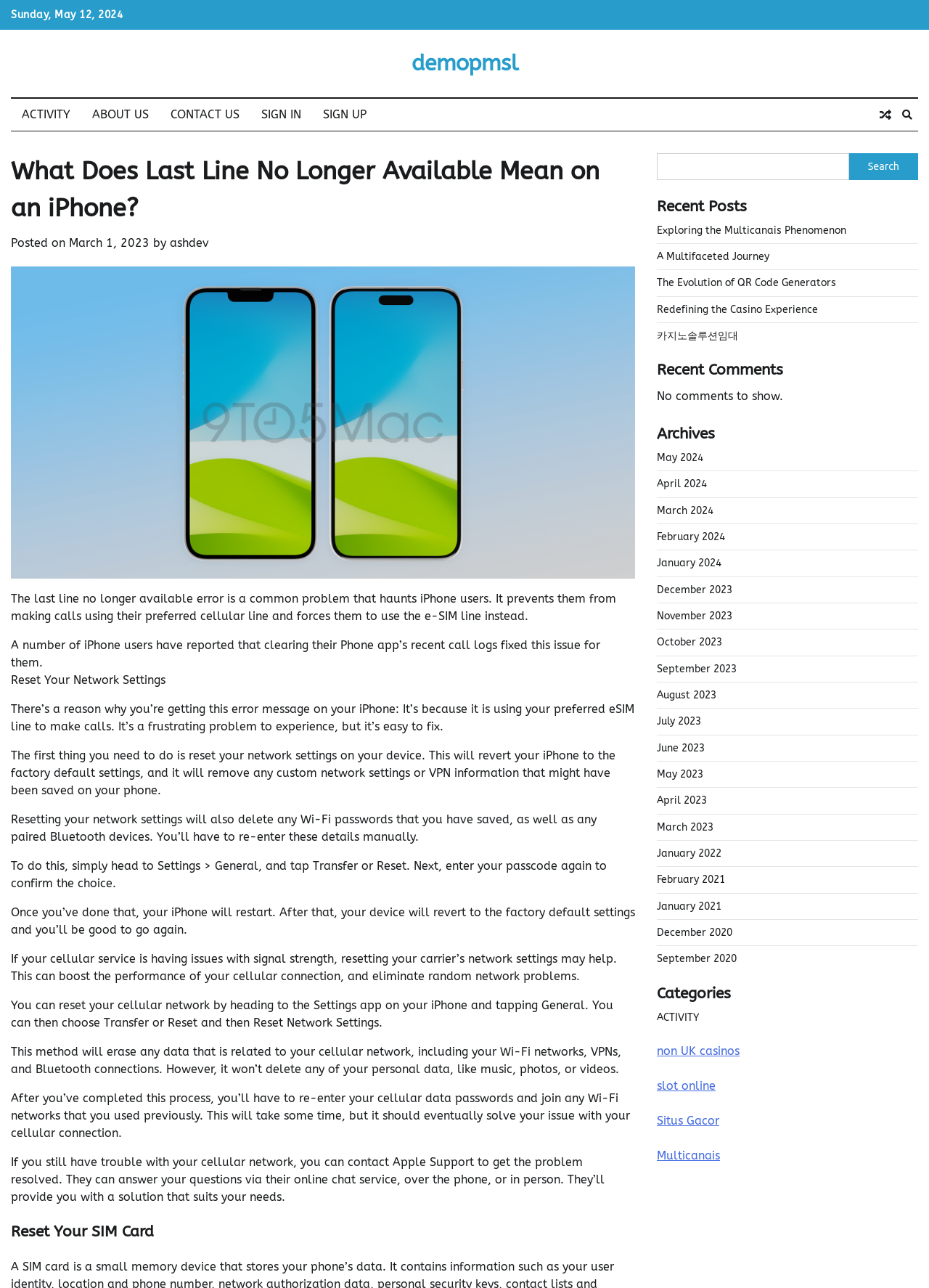Determine the bounding box for the UI element as described: "October 2023". The coordinates should be represented as four float numbers between 0 and 1, formatted as [left, top, right, bottom].

[0.707, 0.494, 0.777, 0.504]